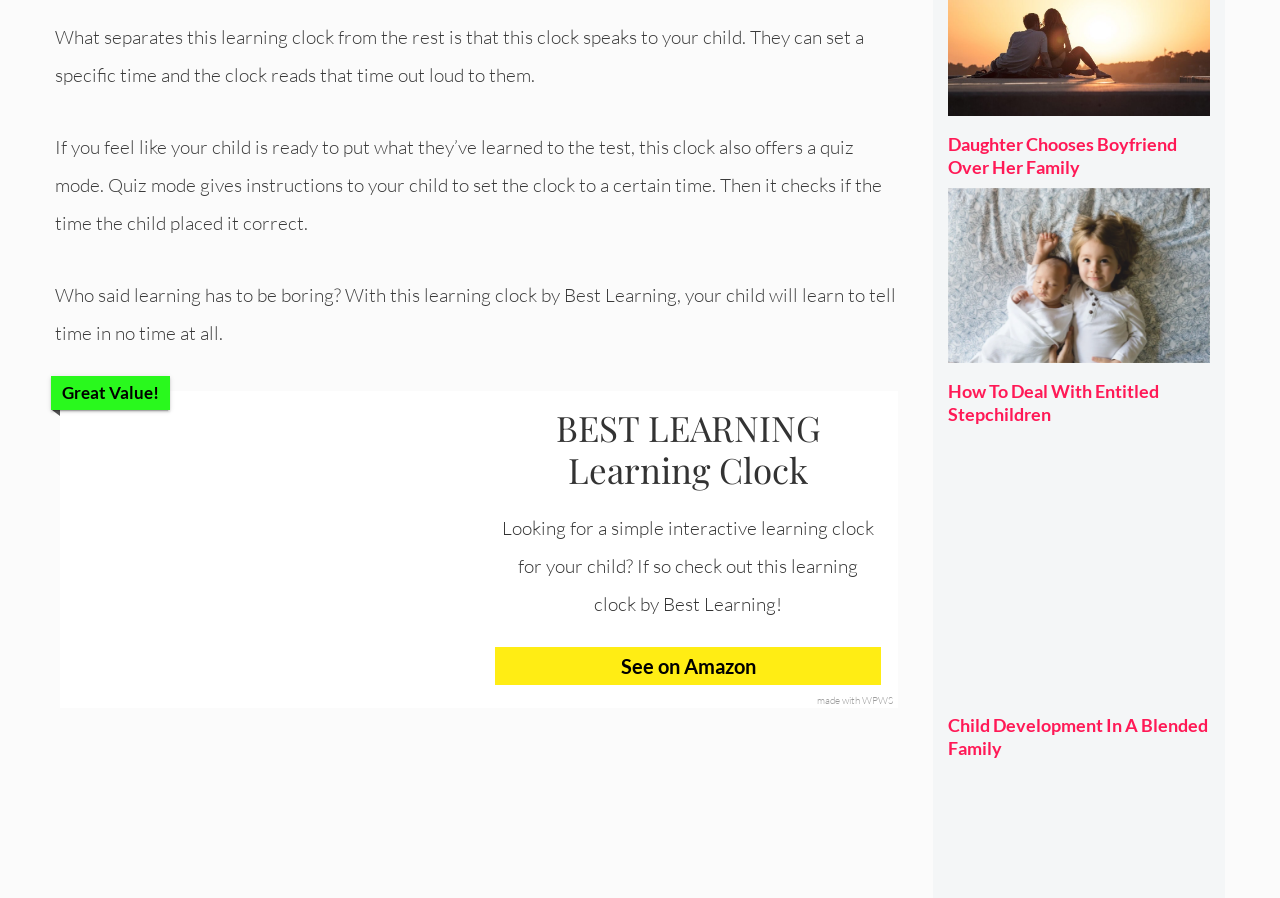What is the quiz mode of the clock for?
Look at the webpage screenshot and answer the question with a detailed explanation.

The quiz mode of the clock is for testing the child's learning, as stated in the text 'If you feel like your child is ready to put what they’ve learned to the test, this clock also offers a quiz mode. Quiz mode gives instructions to your child to set the clock to a certain time. Then it checks if the time the child placed it correct.'